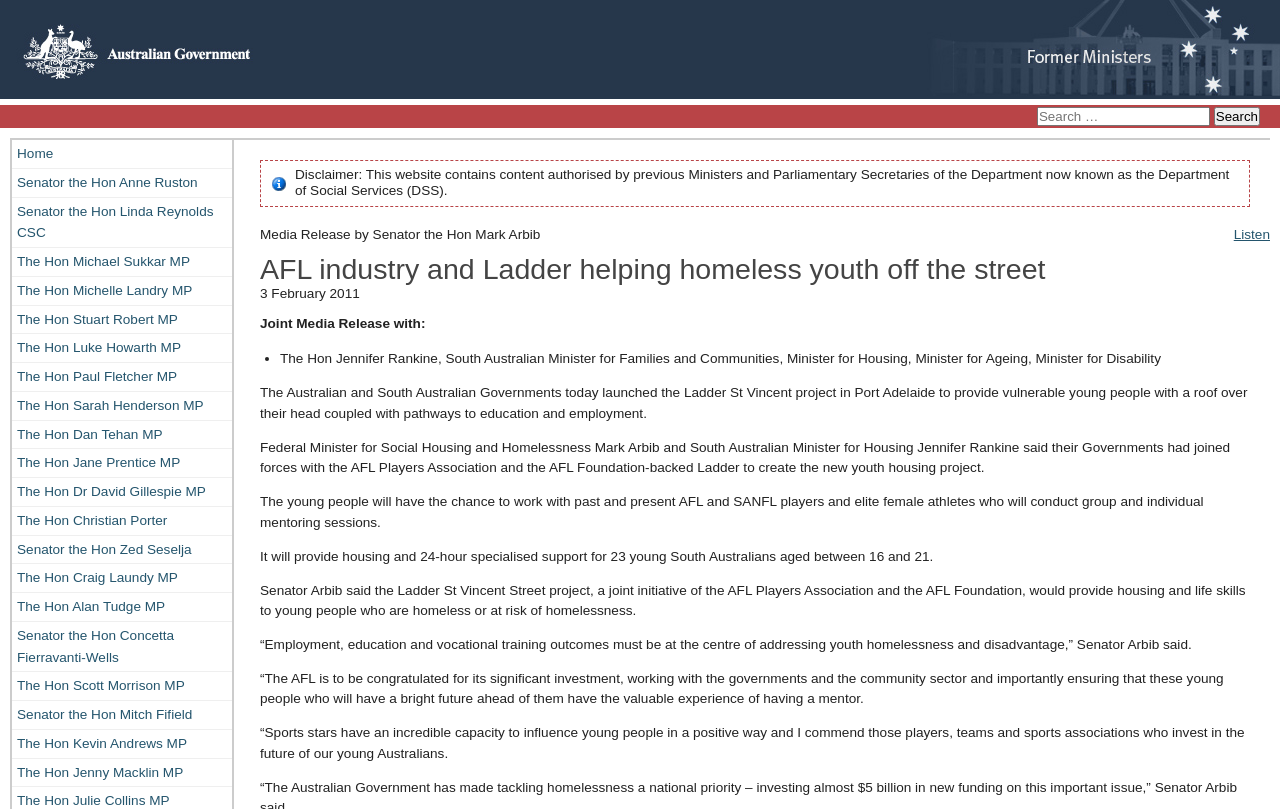Show the bounding box coordinates for the element that needs to be clicked to execute the following instruction: "Go to the Home page". Provide the coordinates in the form of four float numbers between 0 and 1, i.e., [left, top, right, bottom].

[0.009, 0.173, 0.181, 0.207]